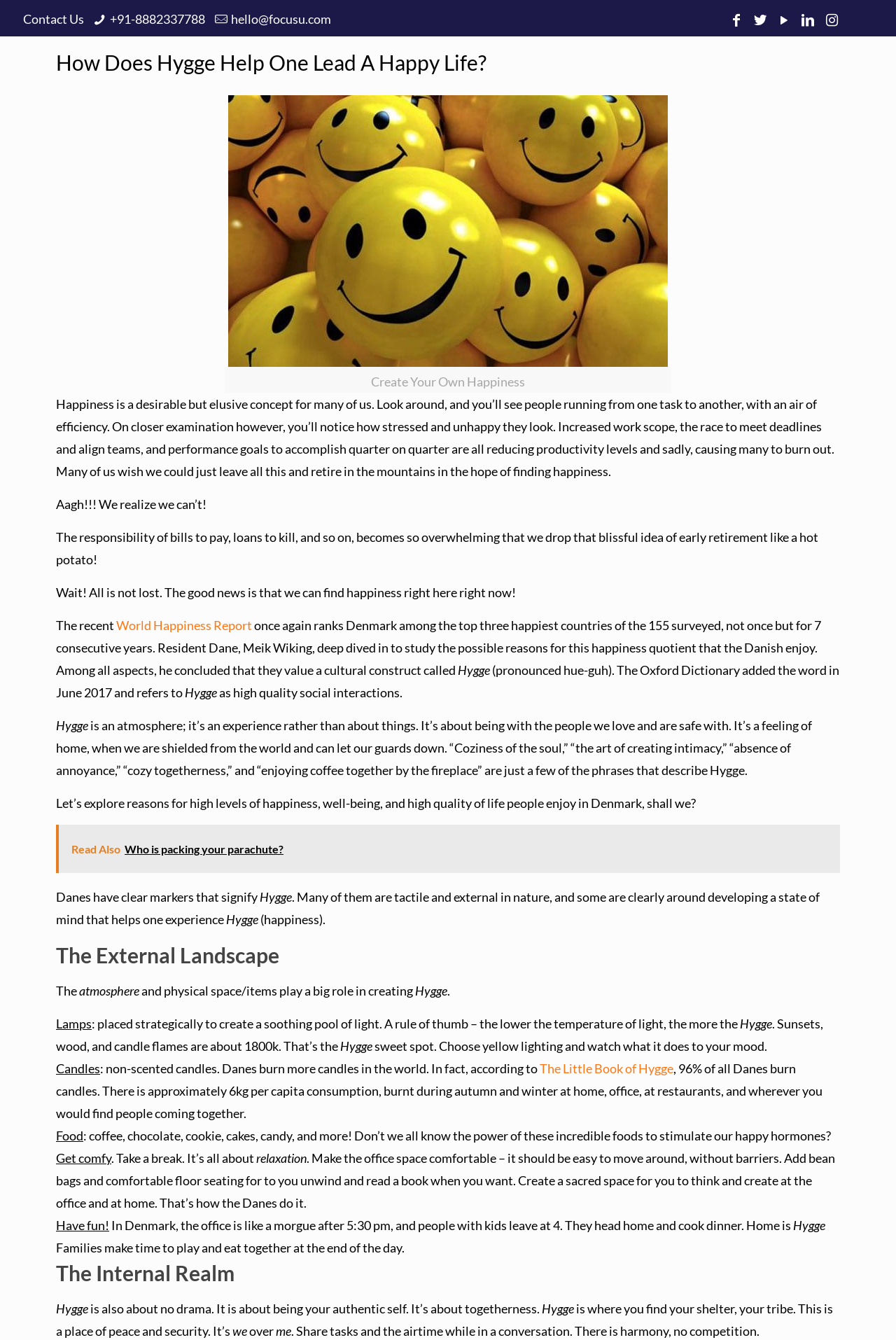Show the bounding box coordinates for the HTML element as described: "World Happiness Report".

[0.13, 0.461, 0.281, 0.472]